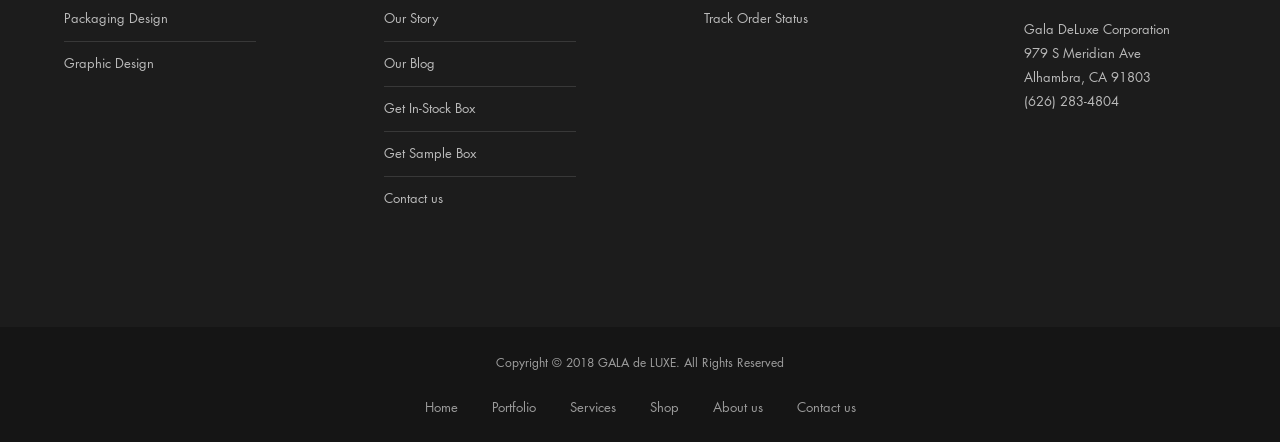What is the address of the company?
Answer briefly with a single word or phrase based on the image.

979 S Meridian Ave, Alhambra, CA 91803